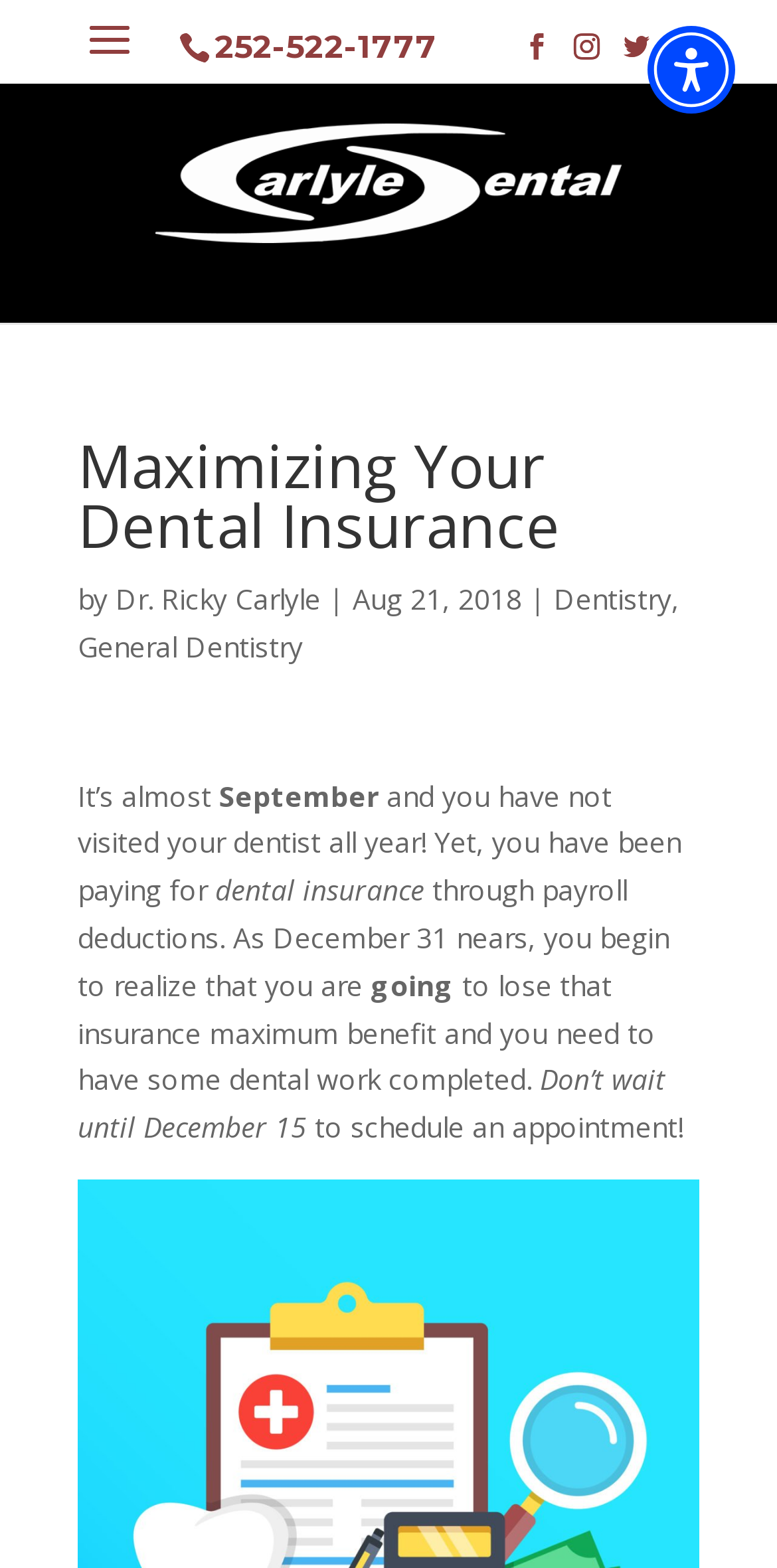Please identify the bounding box coordinates of the area I need to click to accomplish the following instruction: "Read Dr. Ricky Carlyle's article".

[0.149, 0.37, 0.413, 0.394]